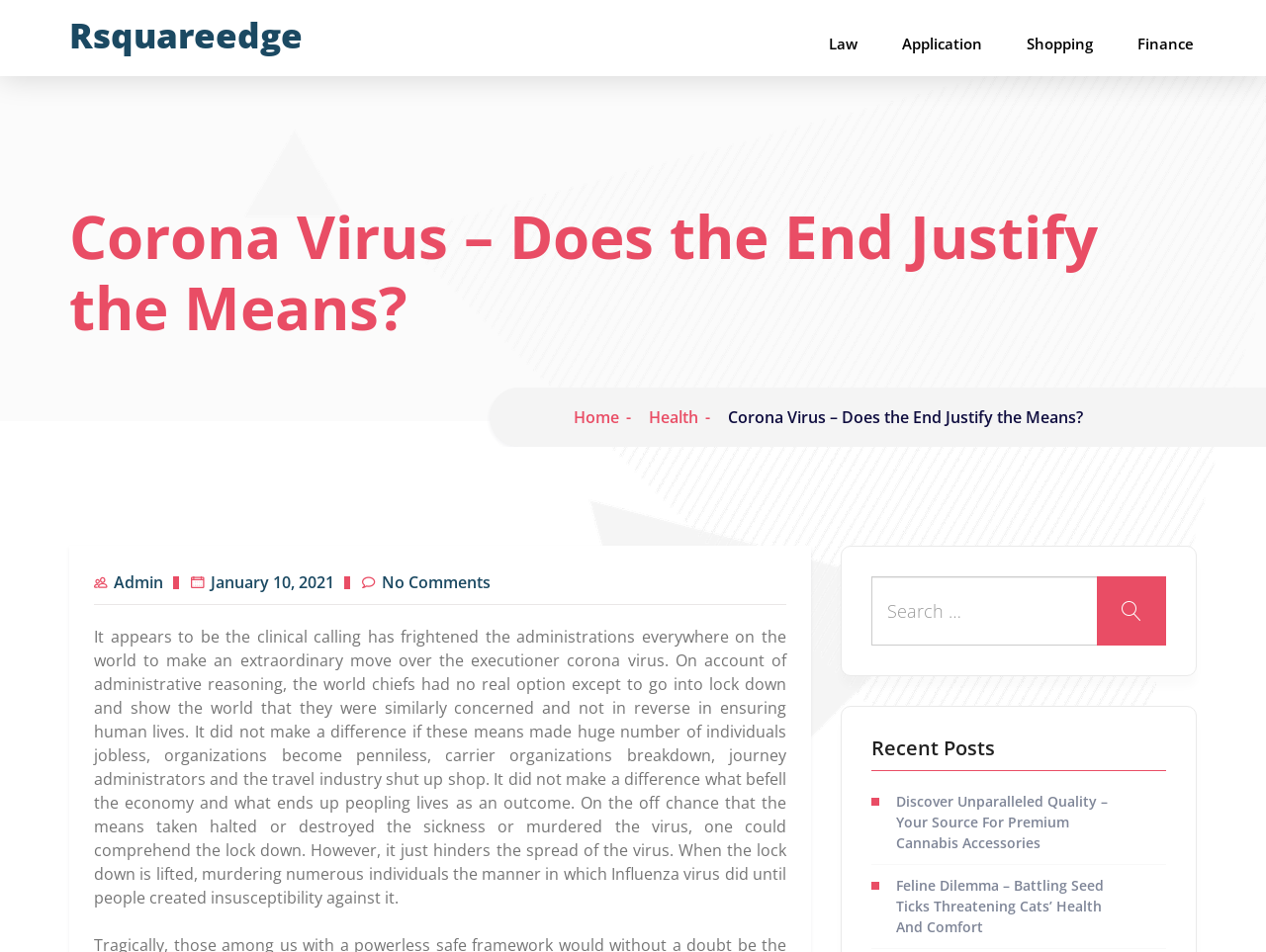Reply to the question with a single word or phrase:
What is the category of the link 'Law'?

Category